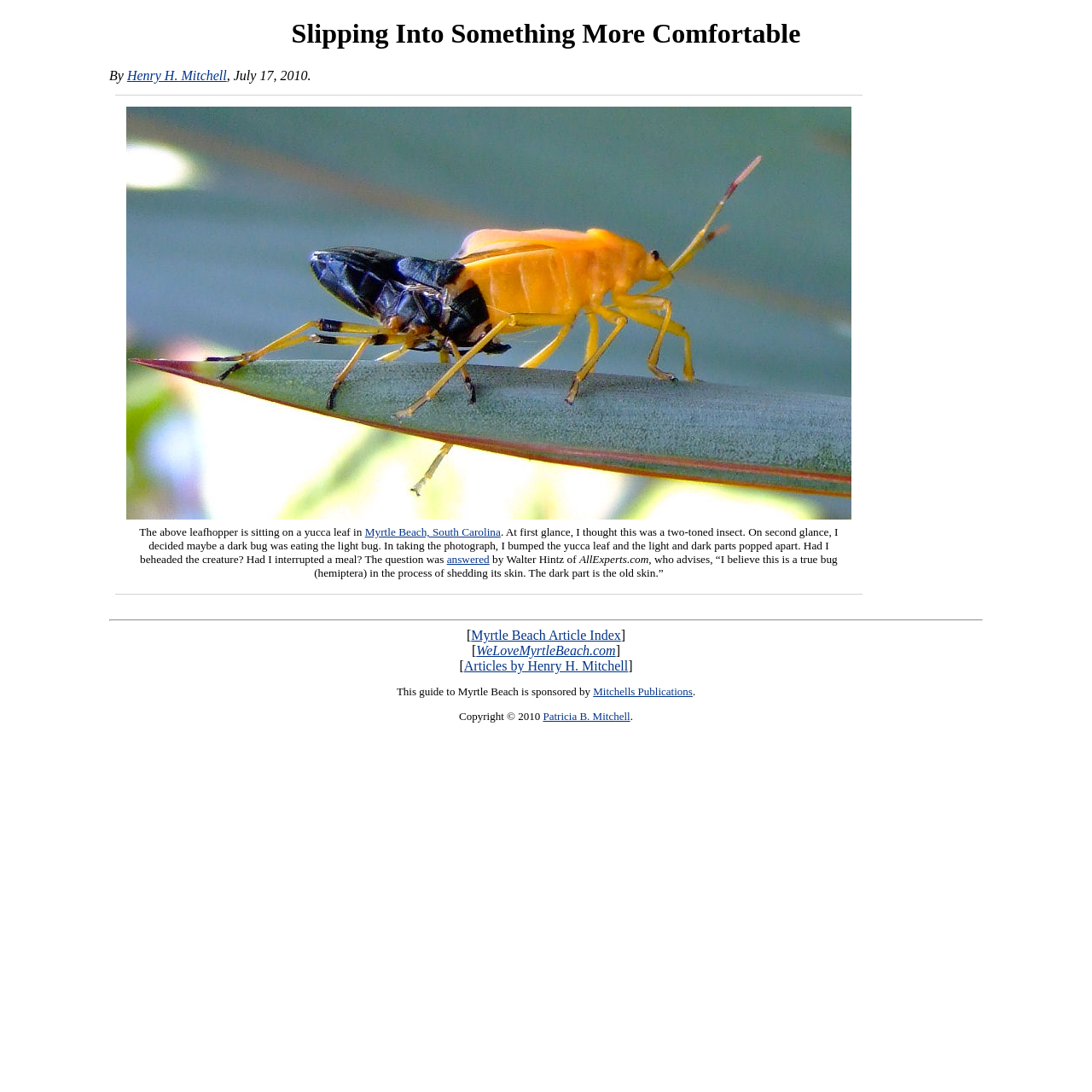Provide the bounding box coordinates for the UI element that is described as: "Articles by Henry H. Mitchell".

[0.425, 0.603, 0.575, 0.617]